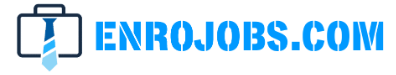What is the symbol next to the briefcase?
Please answer the question with a detailed response using the information from the screenshot.

The logo includes an image of a briefcase with a necktie symbol, emphasizing the platform's focus on job opportunities and professionalism.